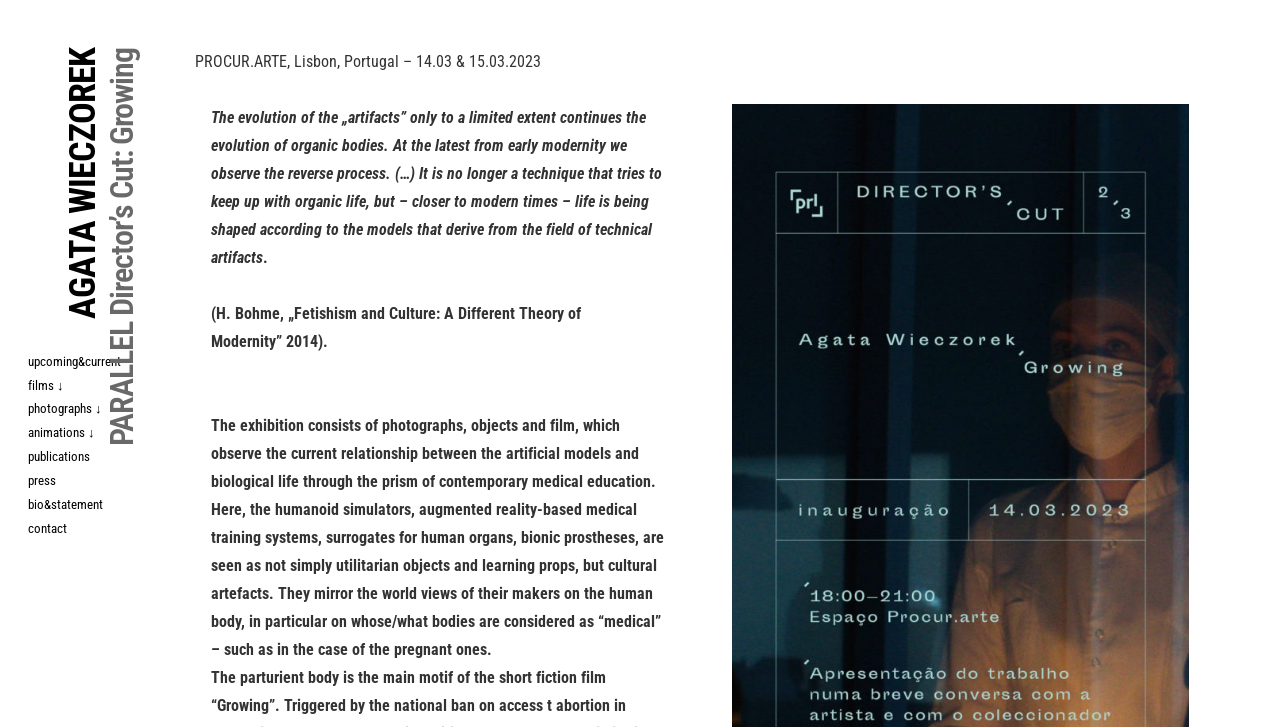Describe all significant elements and features of the webpage.

The webpage is about the director's cut of "PARALLEL" titled "Growing" by AGATA WIECZOREK. At the top, there is a heading with the title "PARALLEL Director’s Cut: Growing". Below it, there is a line of text indicating the location and dates of an event, "PROCUR.ARTE, Lisbon, Portugal – 14.03 & 15.03.2023".

To the right of the title, there is a section with several paragraphs of text. The first paragraph starts with "The evolution" and discusses the relationship between technical artifacts and organic bodies. The text continues with a quote from a book and then describes the exhibition, which features photographs, objects, and film that explore the connection between artificial models and biological life in contemporary medical education.

Below the main text section, there is a complementary section with a heading "AGATA WIECZOREK" and a link to the artist's name. On the left side of the page, there are several links to different sections, including "upcoming&current", "films", "photographs", "animations", "publications", "press", "bio&statement", and "contact". These links are arranged vertically, with the "upcoming&current" link at the top and the "contact" link at the bottom.